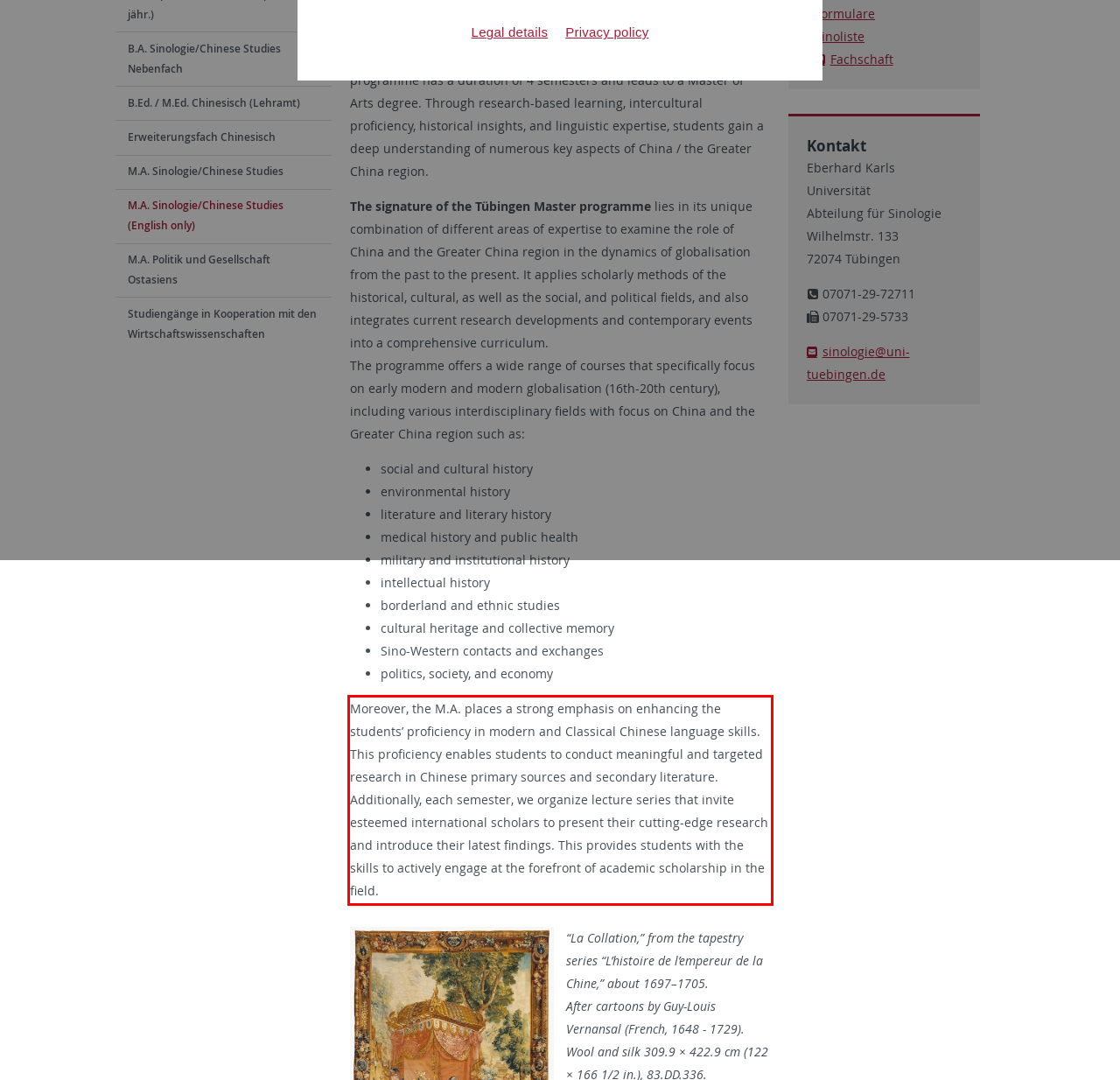Your task is to recognize and extract the text content from the UI element enclosed in the red bounding box on the webpage screenshot.

Moreover, the M.A. places a strong emphasis on enhancing the students’ proficiency in modern and Classical Chinese language skills. This proficiency enables students to conduct meaningful and targeted research in Chinese primary sources and secondary literature. Additionally, each semester, we organize lecture series that invite esteemed international scholars to present their cutting-edge research and introduce their latest findings. This provides students with the skills to actively engage at the forefront of academic scholarship in the field.